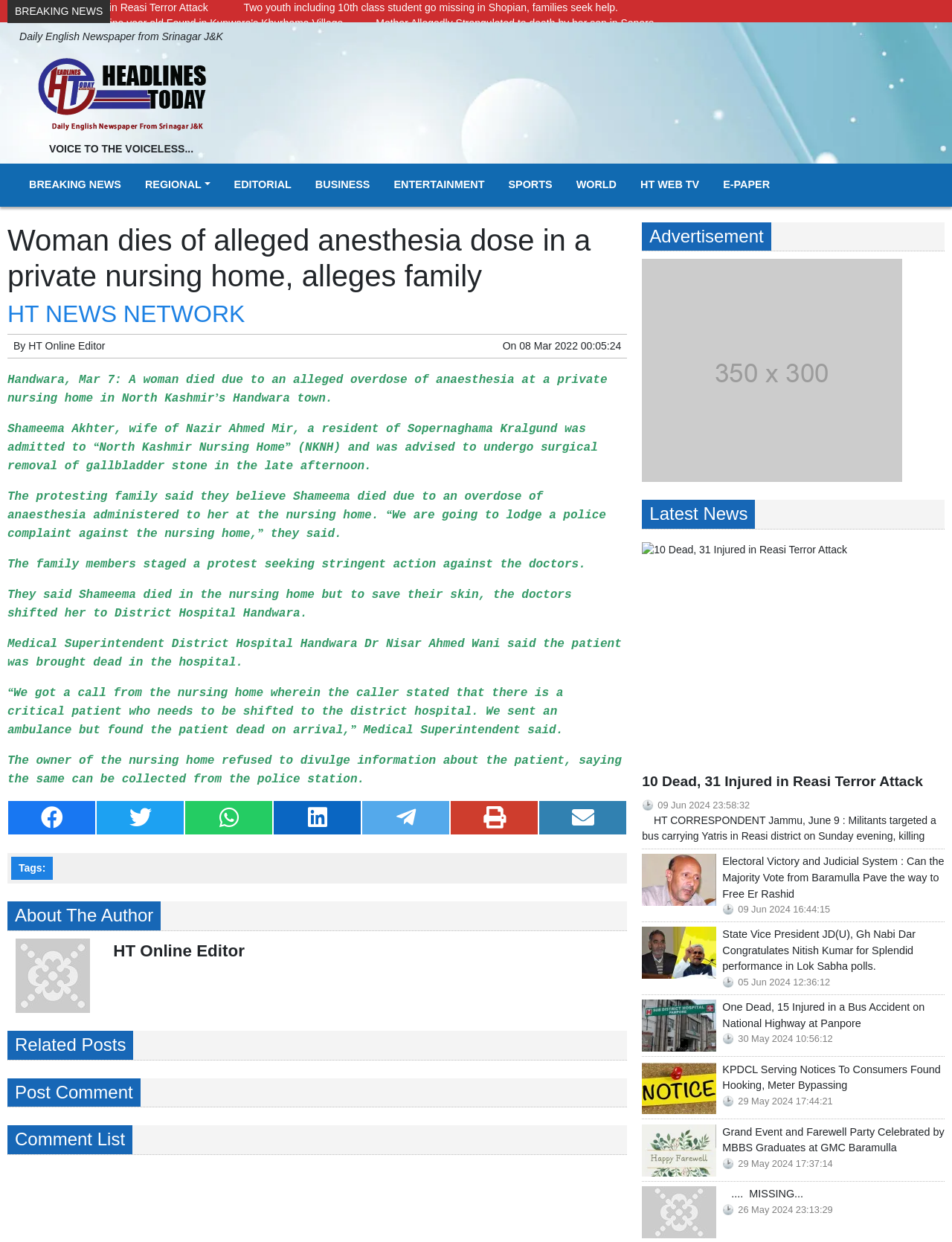Answer the question in one word or a short phrase:
What was the woman's husband's name?

Nazir Ahmed Mir